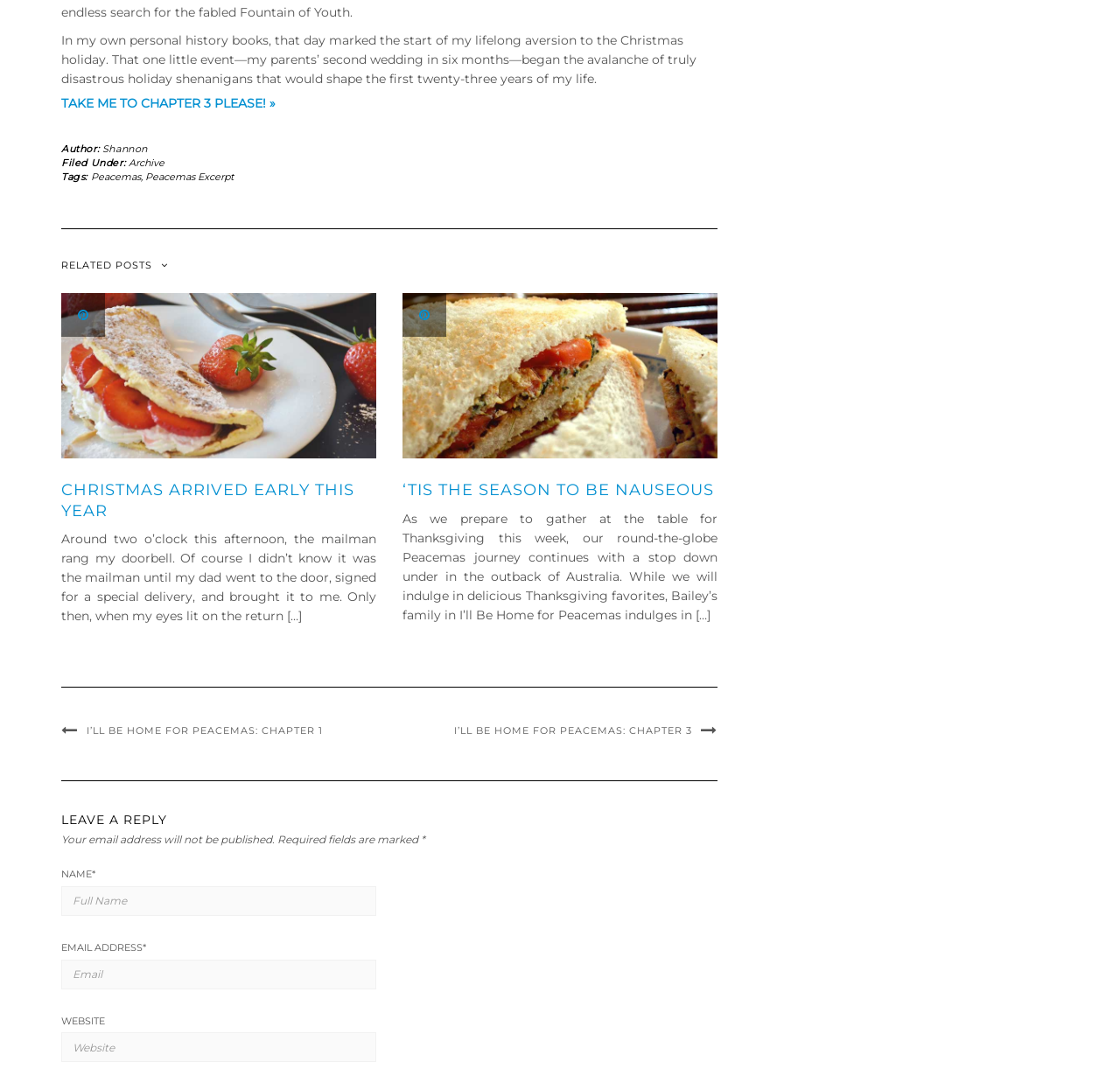Based on the image, provide a detailed response to the question:
What is the theme of the posts?

The theme of the posts can be inferred from the titles and content of the posts, which mention Christmas and holiday-related events, indicating that the theme is Christmas.